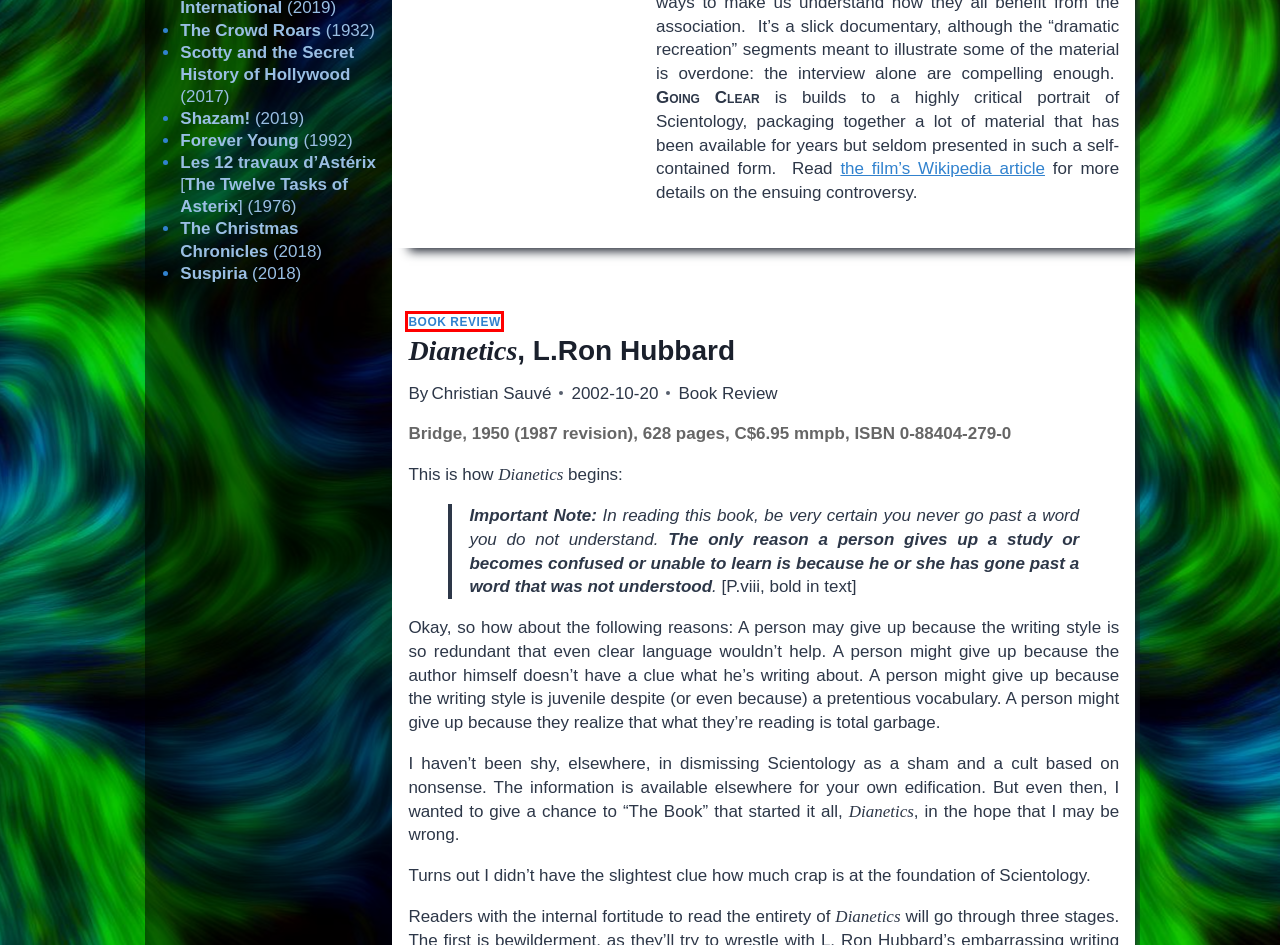Given a webpage screenshot with a UI element marked by a red bounding box, choose the description that best corresponds to the new webpage that will appear after clicking the element. The candidates are:
A. Les 12 travaux d’Astérix [The Twelve Tasks of Asterix] (1976) – Christian Sauvé
B. Scotty and the Secret History of Hollywood (2017) – Christian Sauvé
C. Shazam! (2019) – Christian Sauvé
D. Dianetics, L.Ron Hubbard – Christian Sauvé
E. The Crowd Roars (1932) – Christian Sauvé
F. The Christmas Chronicles (2018) – Christian Sauvé
G. Suspiria (2018) – Christian Sauvé
H. Book Review – Christian Sauvé

H